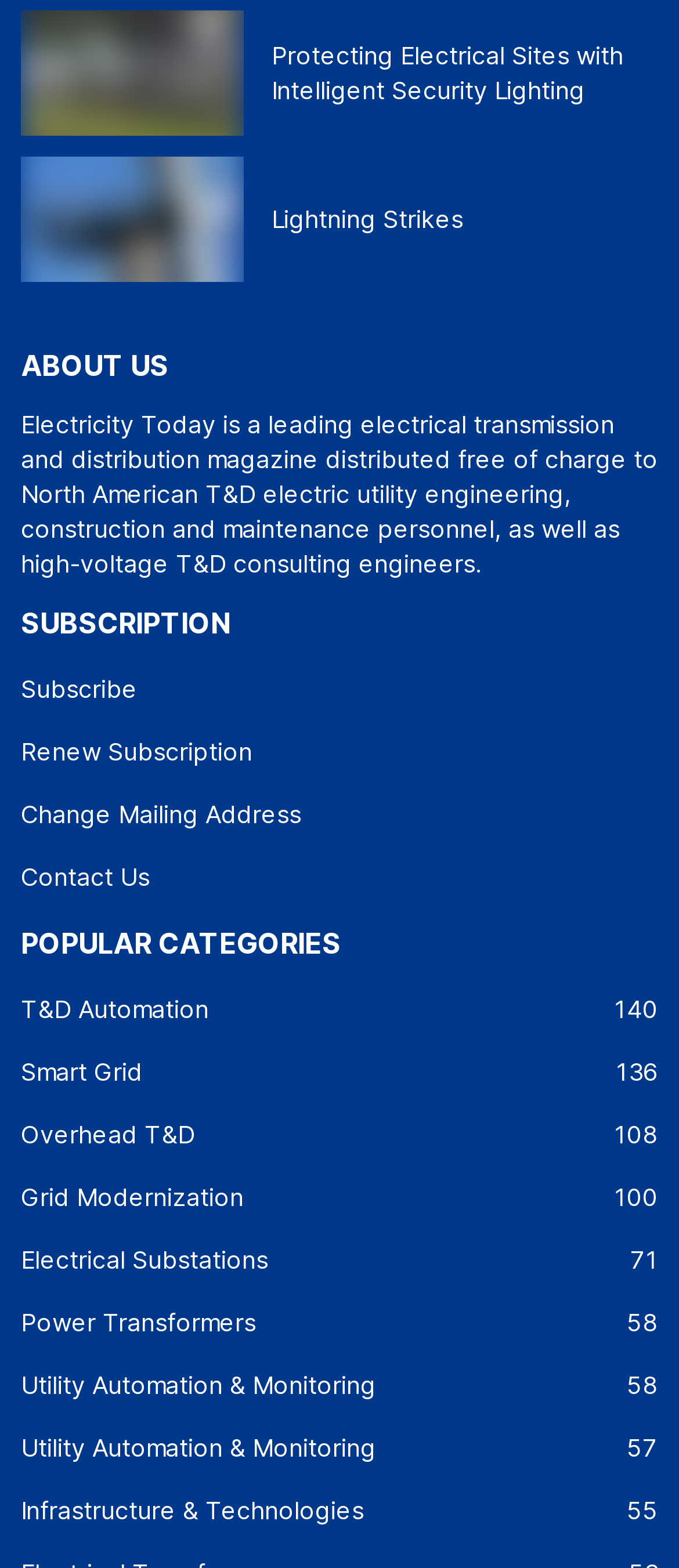Identify the bounding box coordinates of the element that should be clicked to fulfill this task: "Subscribe to the magazine". The coordinates should be provided as four float numbers between 0 and 1, i.e., [left, top, right, bottom].

[0.031, 0.424, 0.203, 0.455]